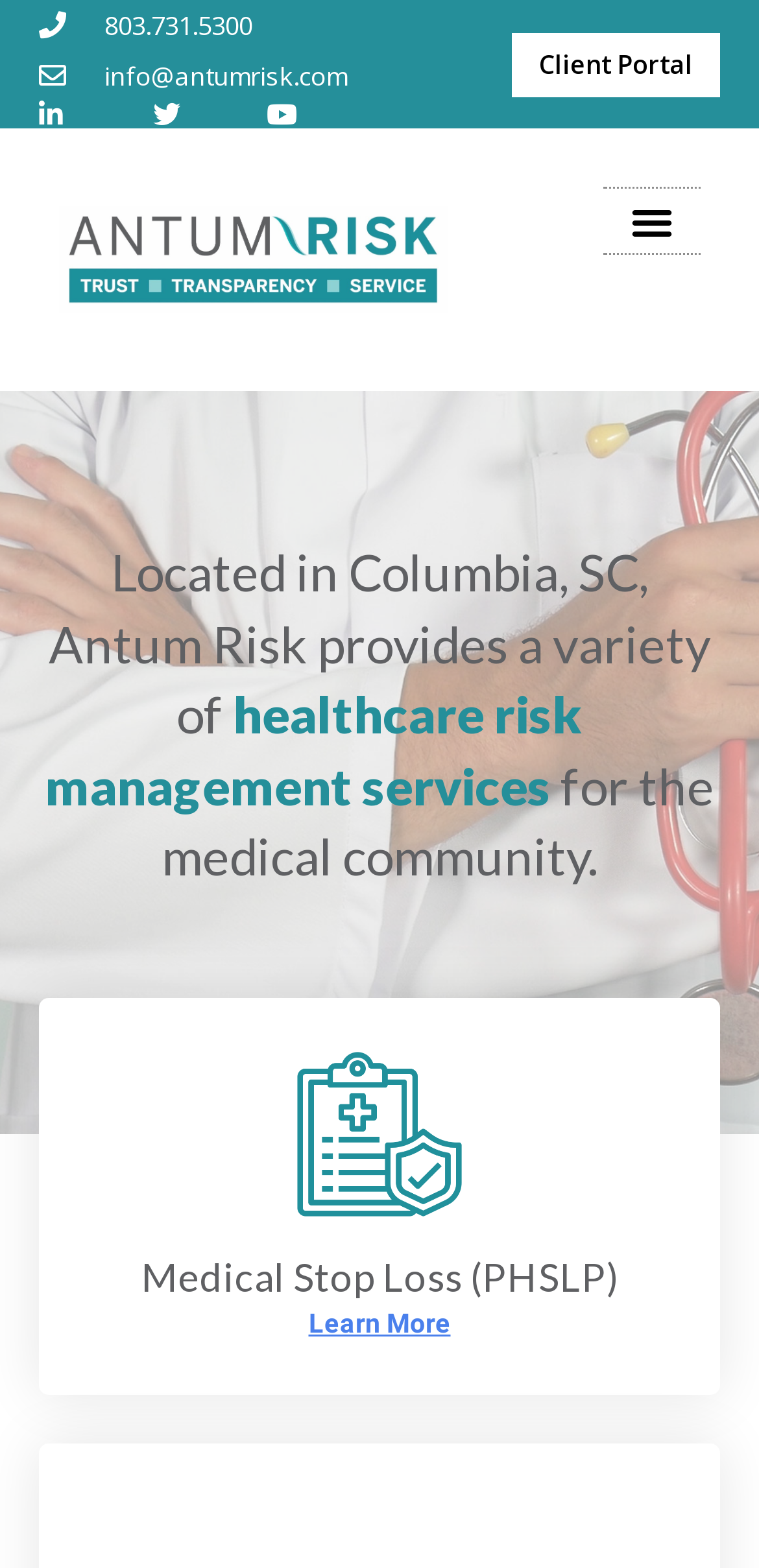What is the name of the service mentioned below the heading?
Please provide a single word or phrase as your answer based on the screenshot.

Medical Stop Loss (PHSLP)